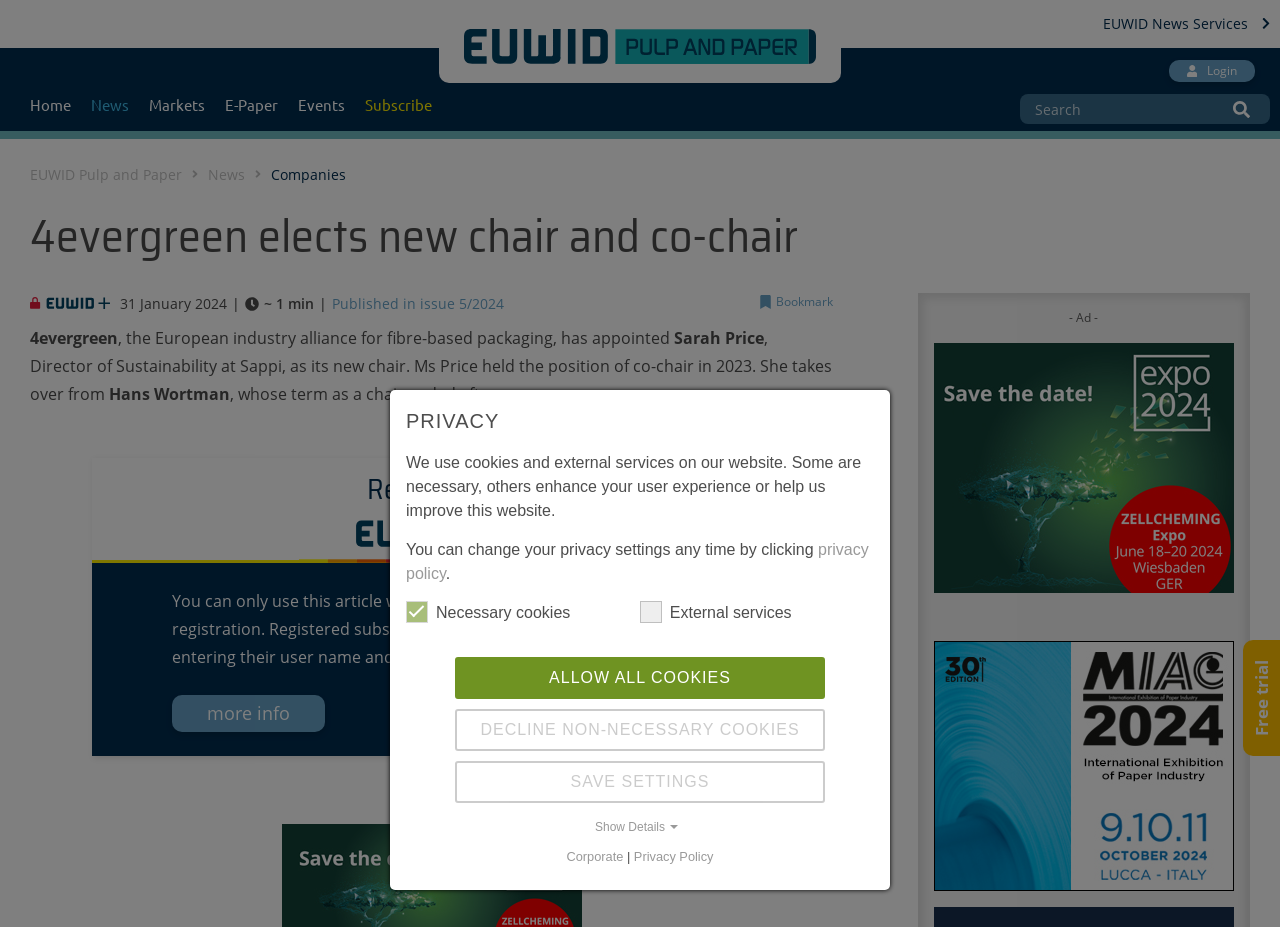Locate the headline of the webpage and generate its content.

4evergreen elects new chair and co-chair